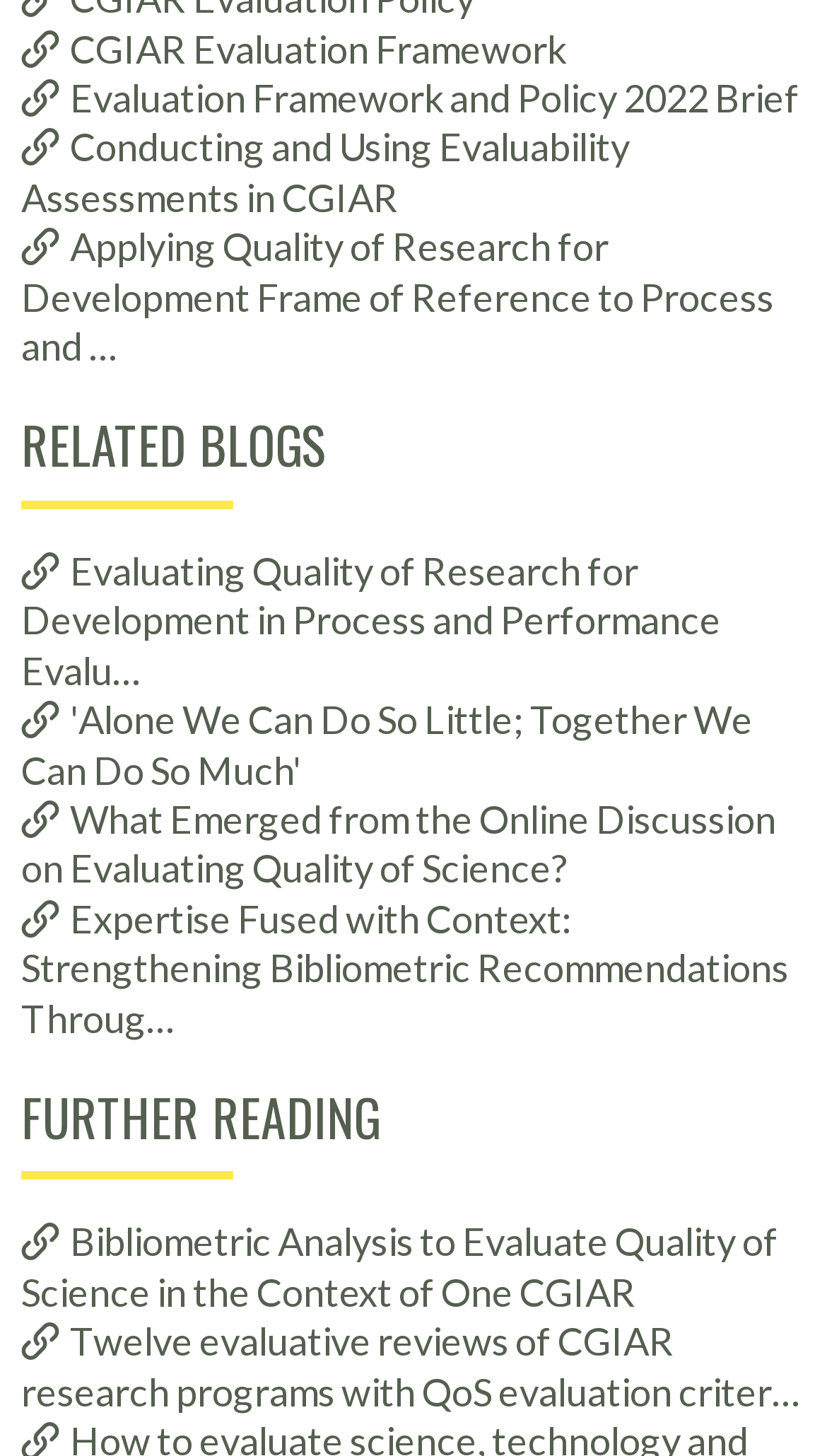Find the bounding box of the UI element described as: "CGIAR Evaluation Framework". The bounding box coordinates should be given as four float values between 0 and 1, i.e., [left, top, right, bottom].

[0.026, 0.017, 0.685, 0.049]